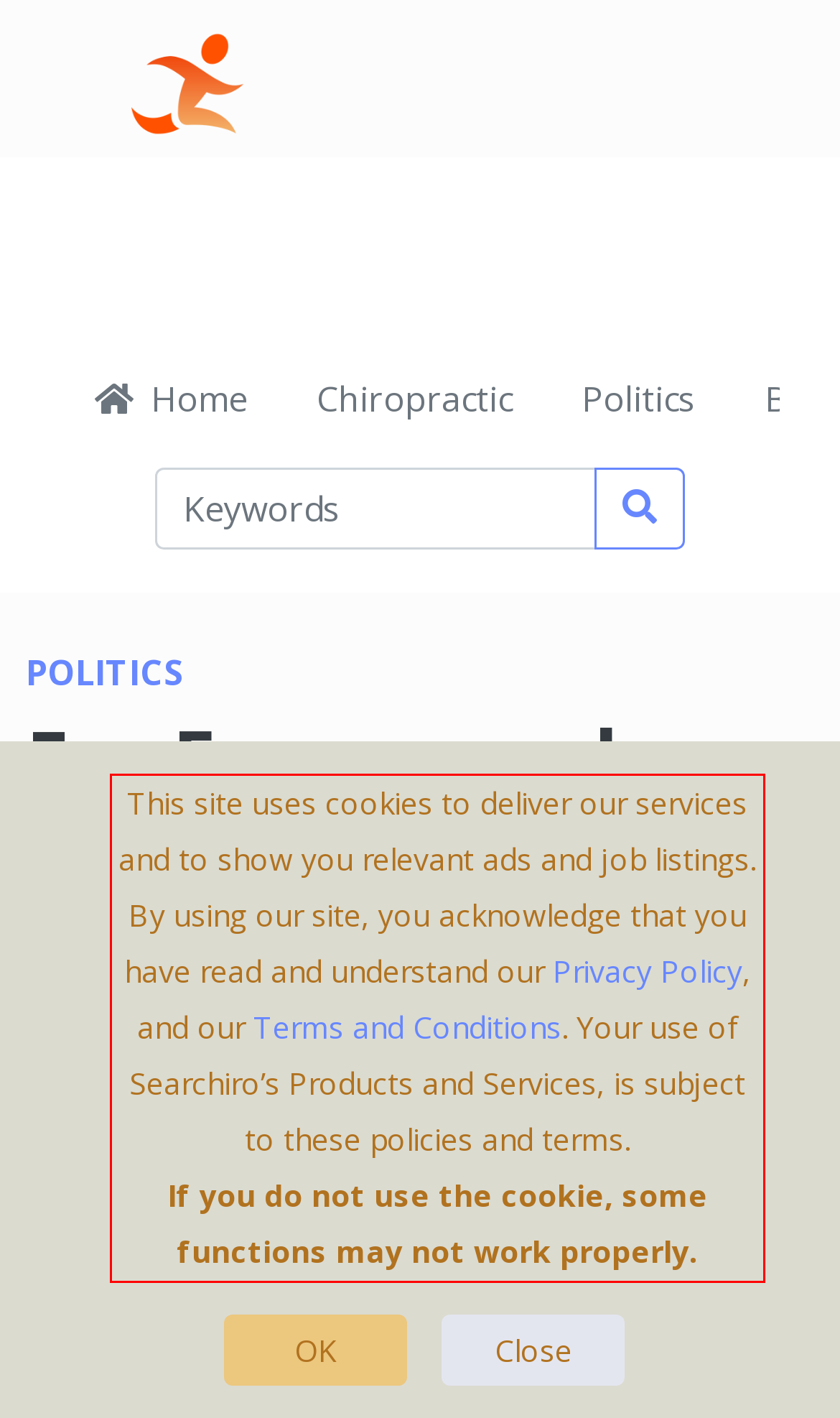Please examine the webpage screenshot and extract the text within the red bounding box using OCR.

This site uses cookies to deliver our services and to show you relevant ads and job listings. By using our site, you acknowledge that you have read and understand our Privacy Policy, and our Terms and Conditions. Your use of Searchiro’s Products and Services, is subject to these policies and terms. If you do not use the cookie, some functions may not work properly.